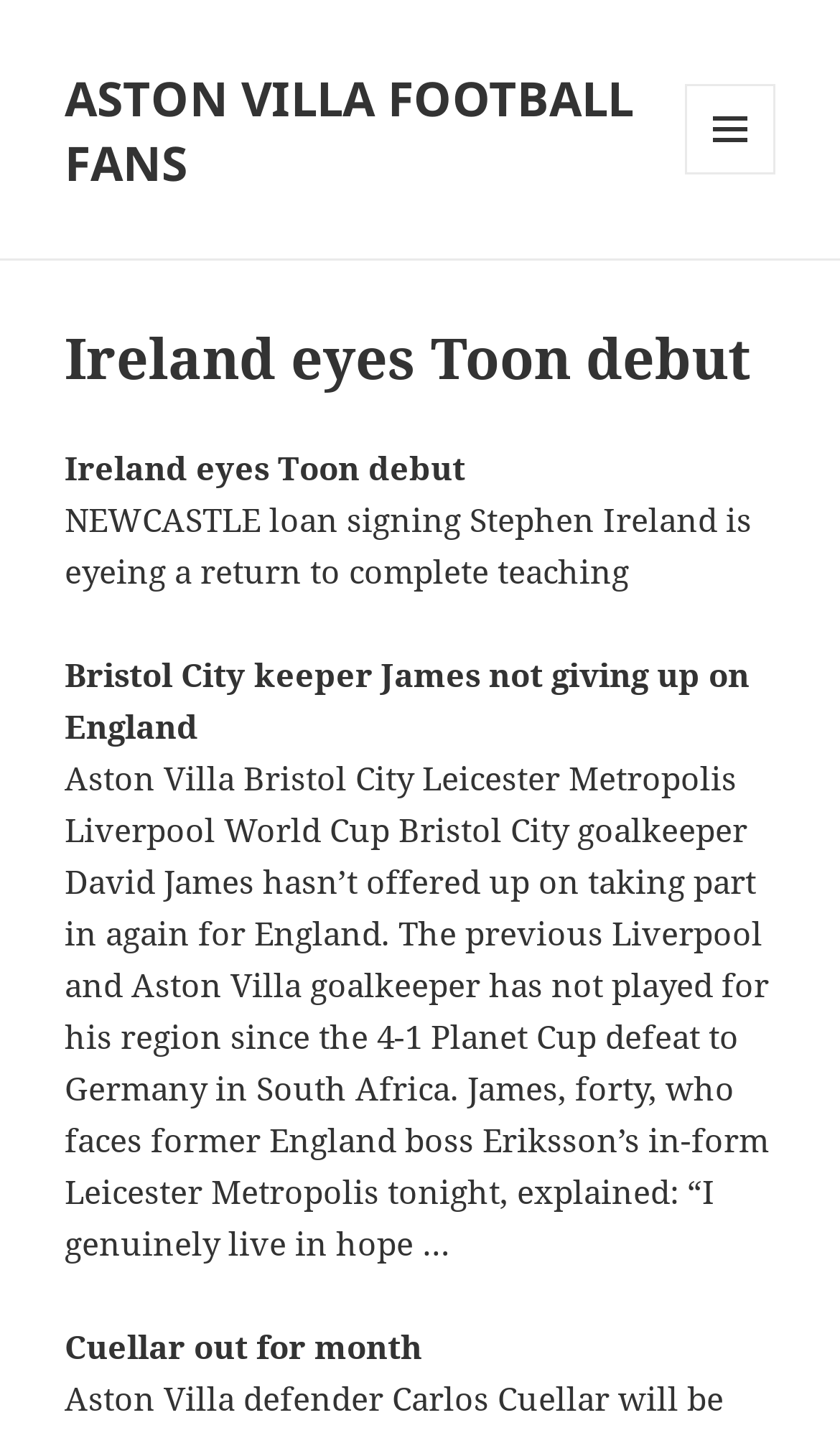Identify the main heading from the webpage and provide its text content.

Ireland eyes Toon debut